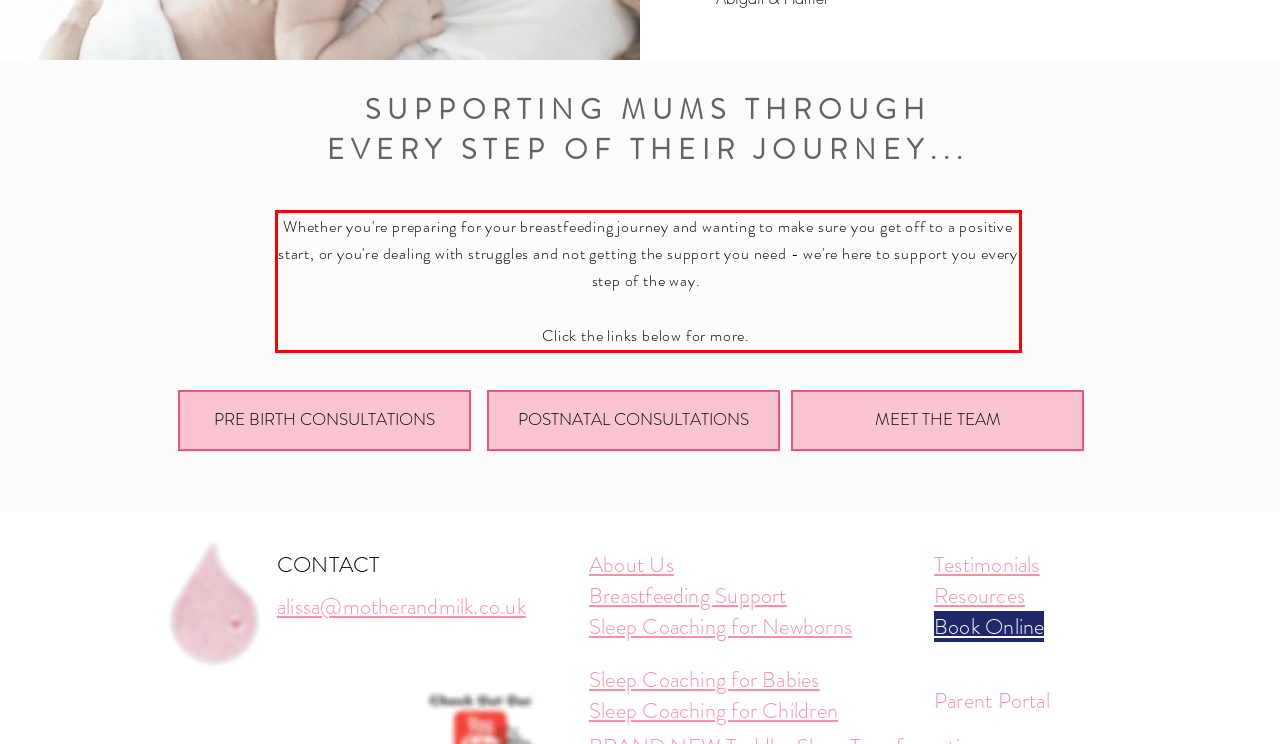Examine the screenshot of the webpage, locate the red bounding box, and generate the text contained within it.

Whether you're preparing for your breastfeeding journey and wanting to make sure you get off to a positive start, or you're dealing with struggles and not getting the support you need - we're here to support you every step of the way. Click the links below for more.